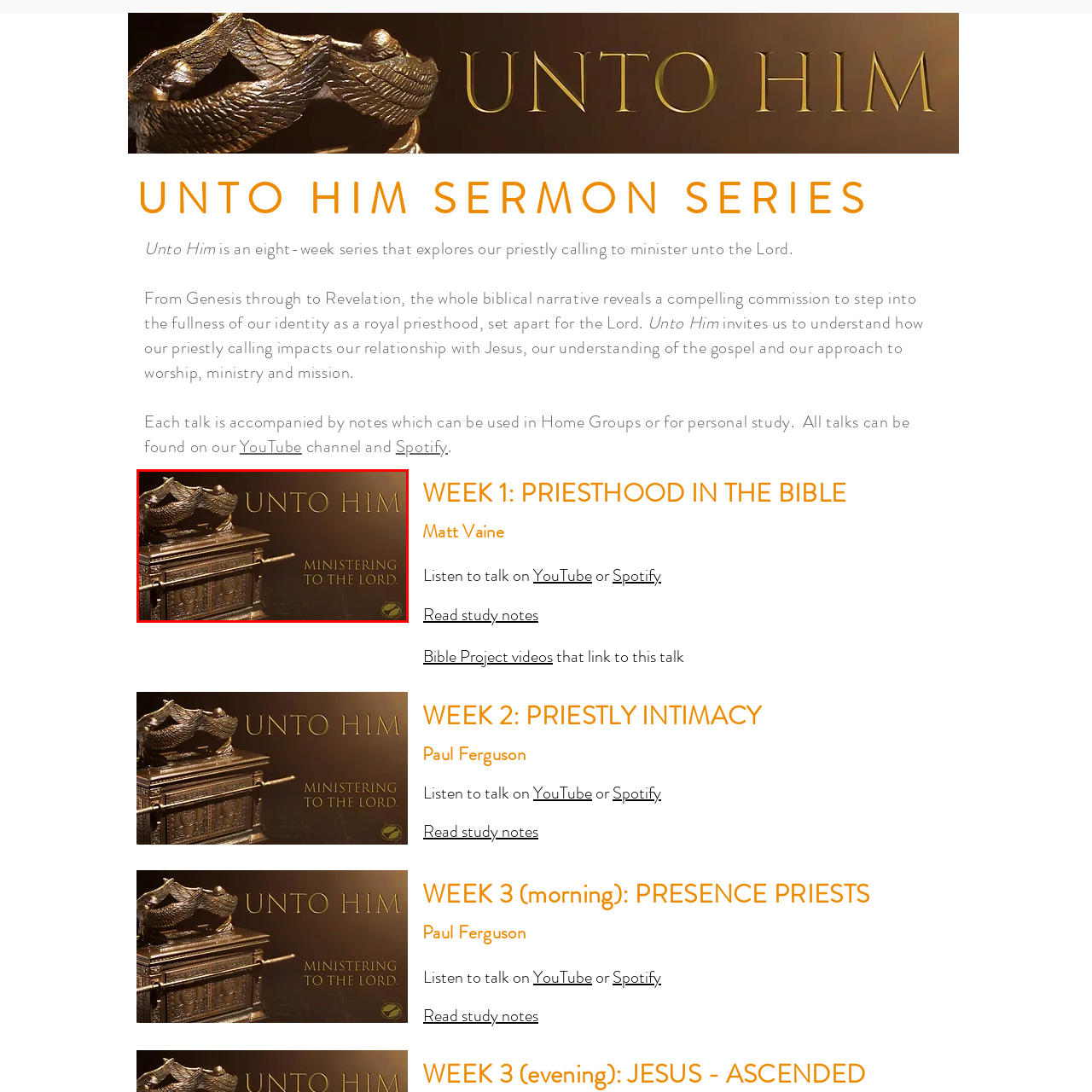Observe the image enclosed by the red box and thoroughly answer the subsequent question based on the visual details: What is the effect of the warm lighting in the image?

The warm lighting in the image enhances the richness of the textures, creating an atmosphere that invites contemplation and reflection, allowing the viewer to engage with the theme of worship and dedication on a deeper level.